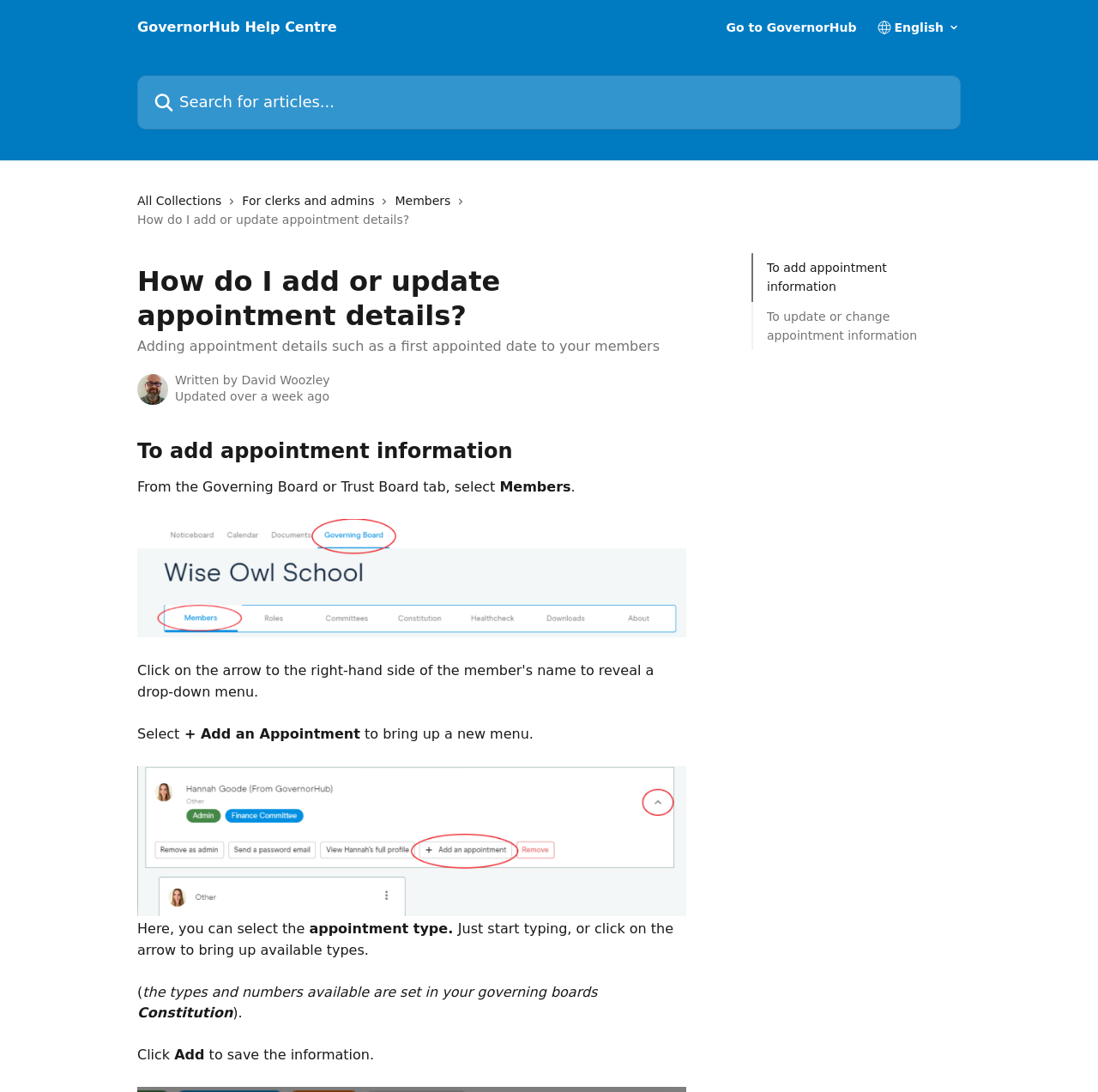Answer this question in one word or a short phrase: What determines the available appointment types?

Governing board's Constitution